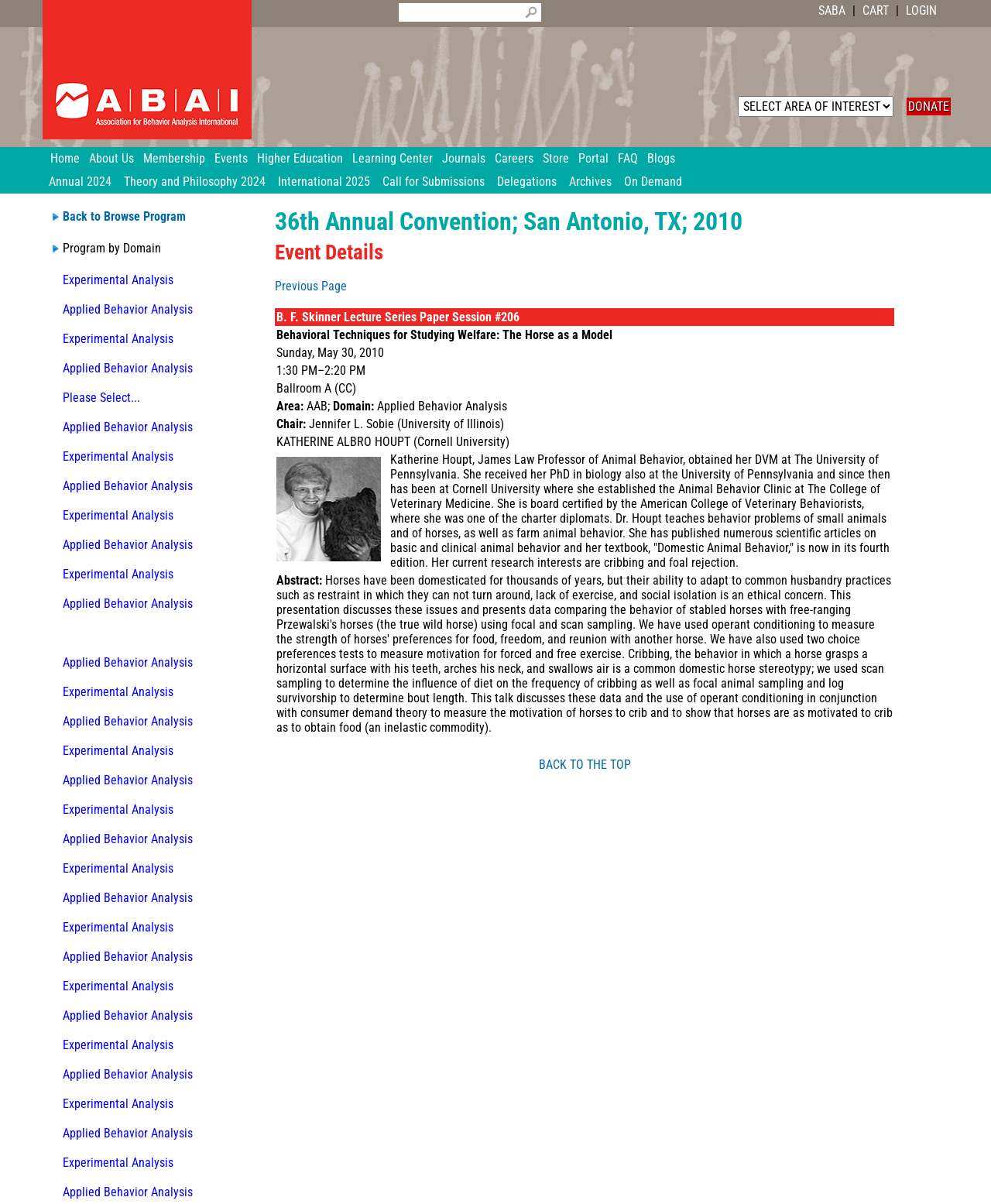Use a single word or phrase to answer the question: What is the event name?

36th Annual Convention